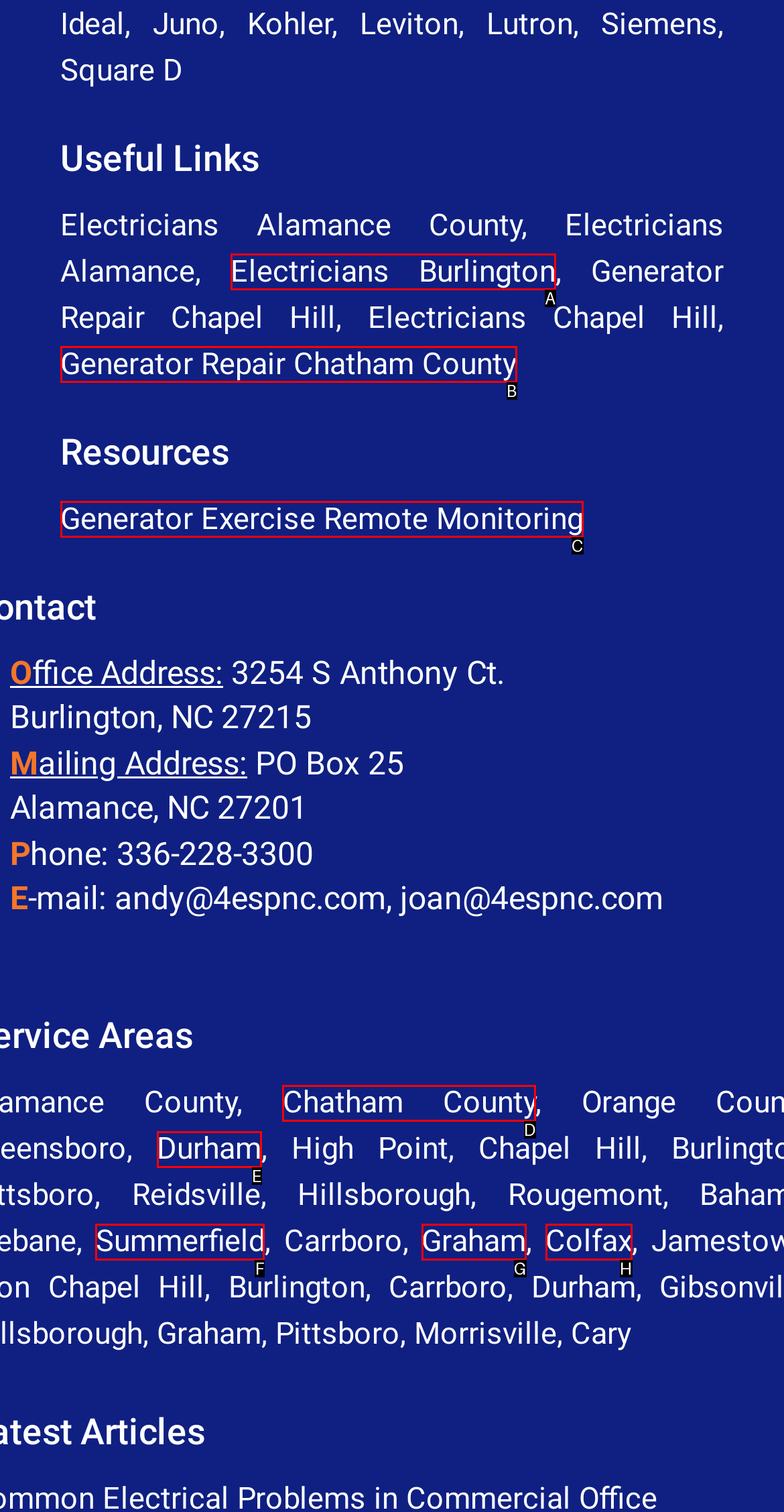From the description: Colfax, select the HTML element that fits best. Reply with the letter of the appropriate option.

H